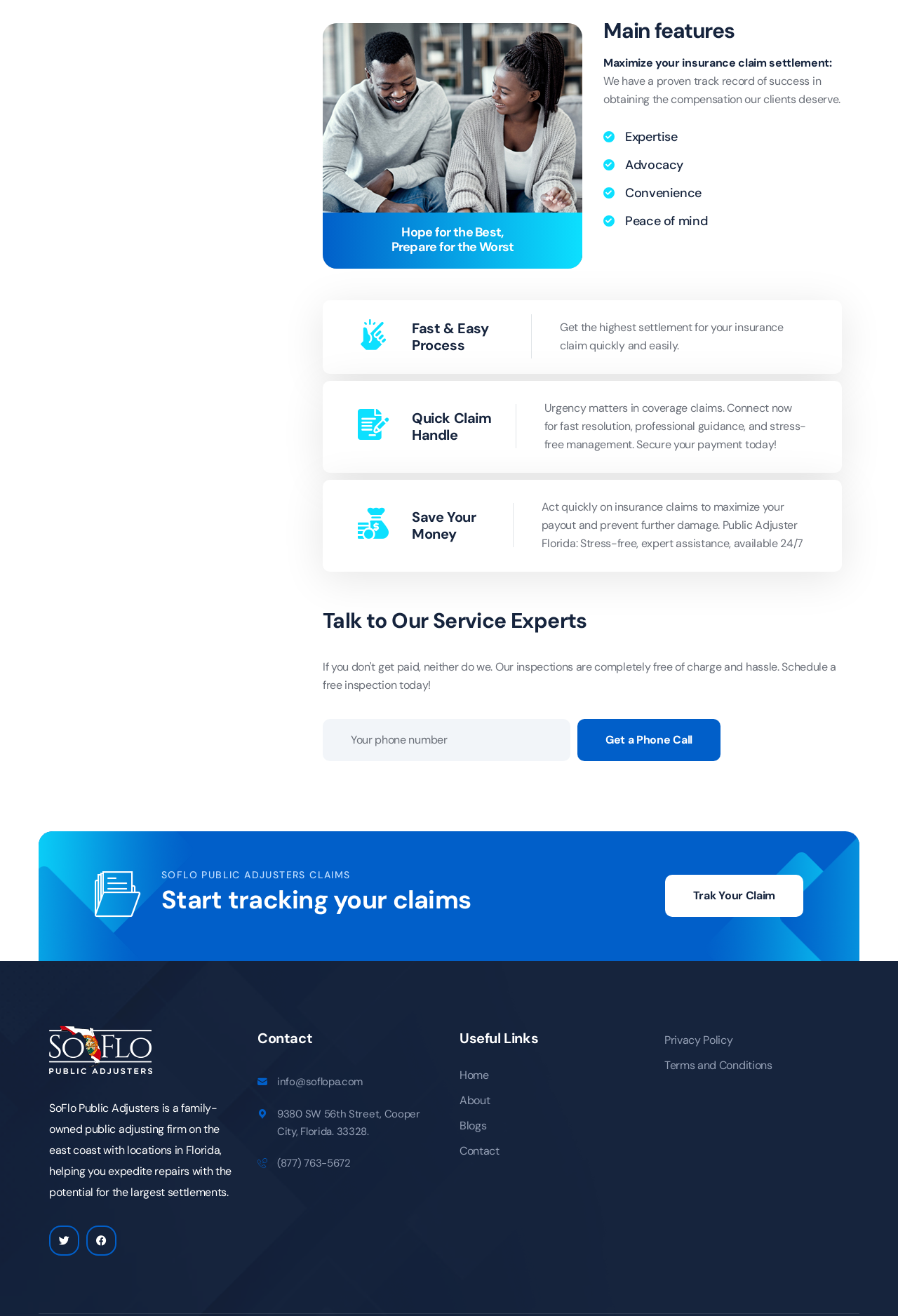Identify the bounding box for the UI element described as: "available 24/7". The coordinates should be four float numbers between 0 and 1, i.e., [left, top, right, bottom].

[0.817, 0.407, 0.895, 0.418]